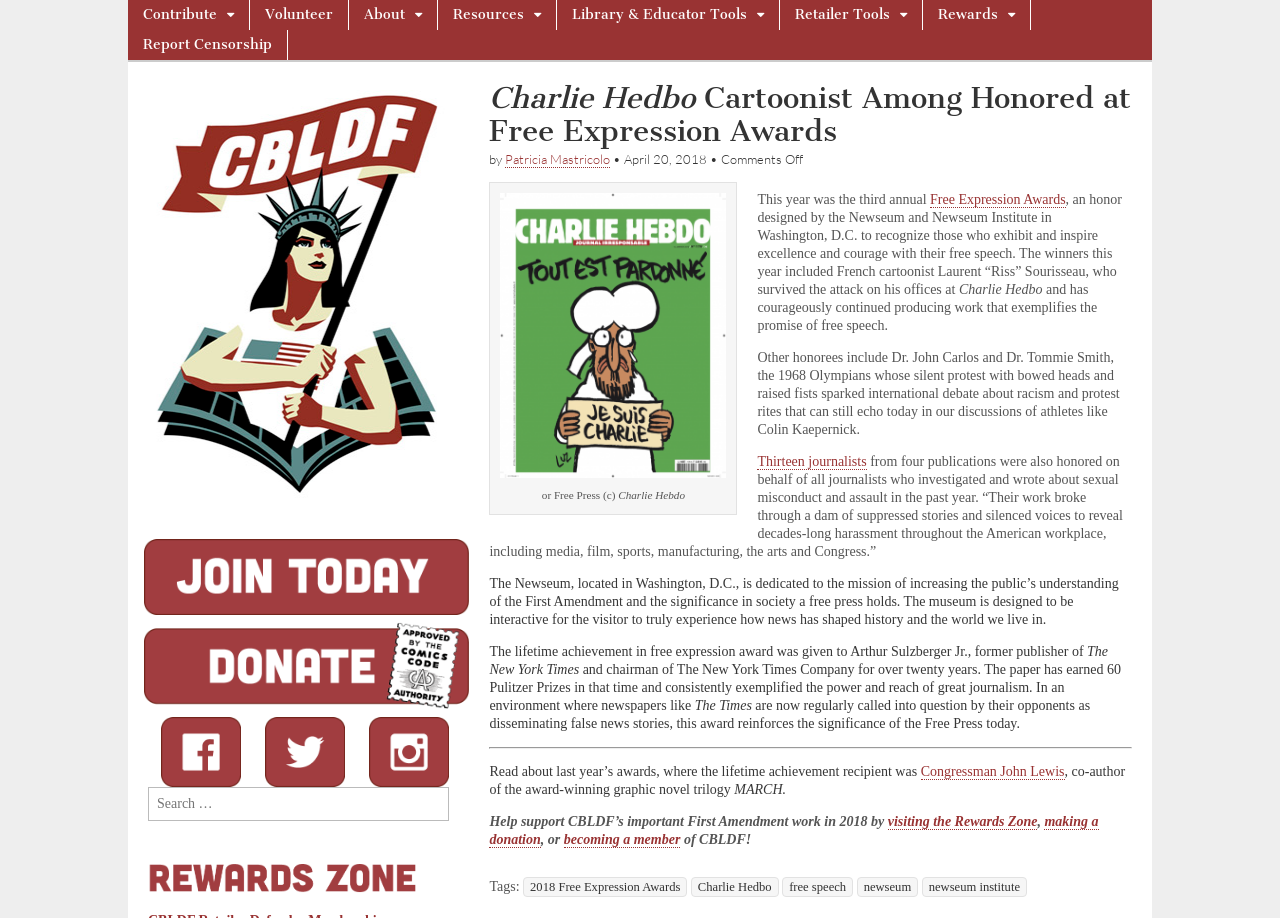Locate the bounding box coordinates of the element that should be clicked to fulfill the instruction: "View the Free Expression Awards".

[0.727, 0.21, 0.833, 0.227]